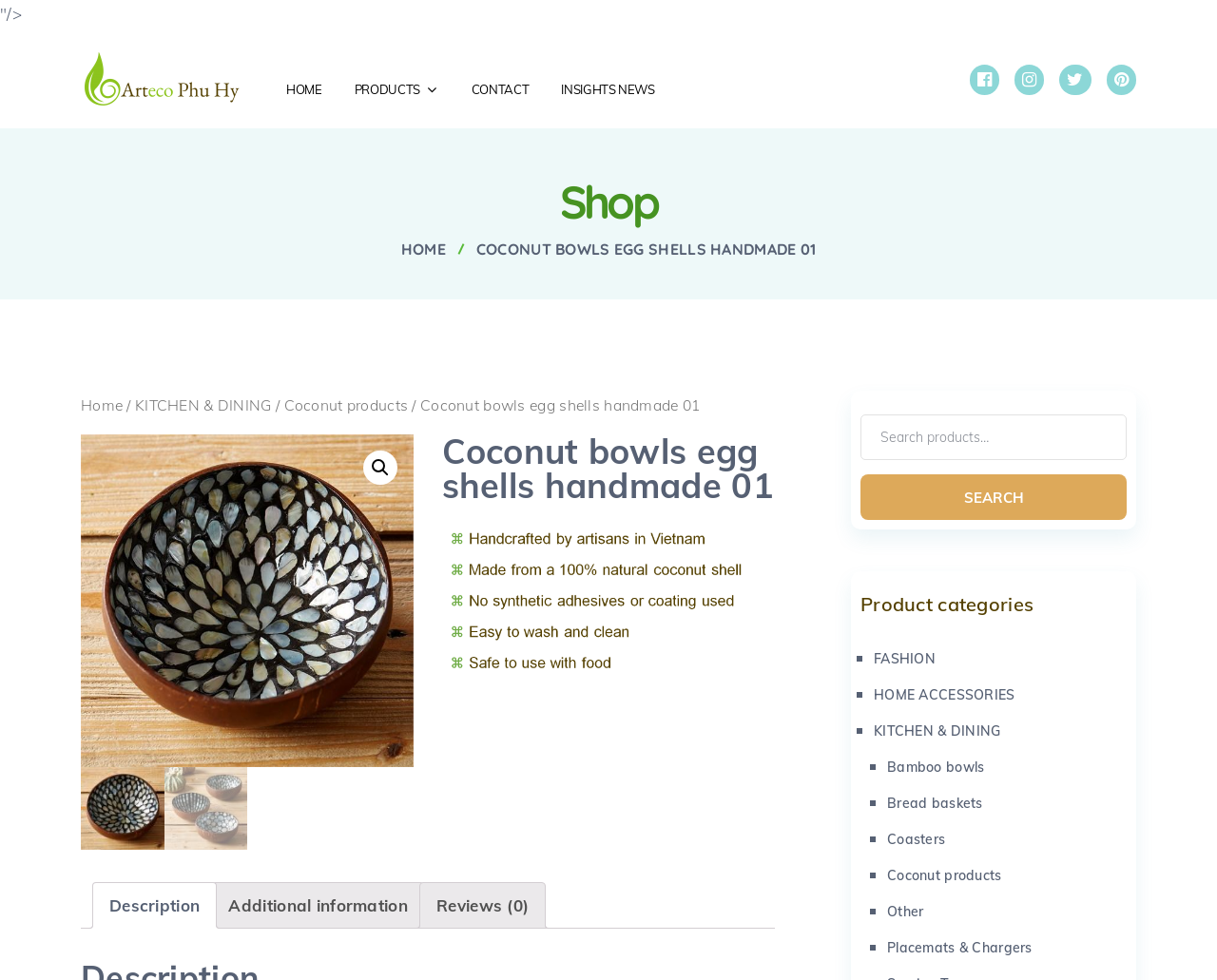Please identify the bounding box coordinates of the element's region that needs to be clicked to fulfill the following instruction: "Click on the 'Reviews (0)' tab". The bounding box coordinates should consist of four float numbers between 0 and 1, i.e., [left, top, right, bottom].

[0.345, 0.9, 0.449, 0.948]